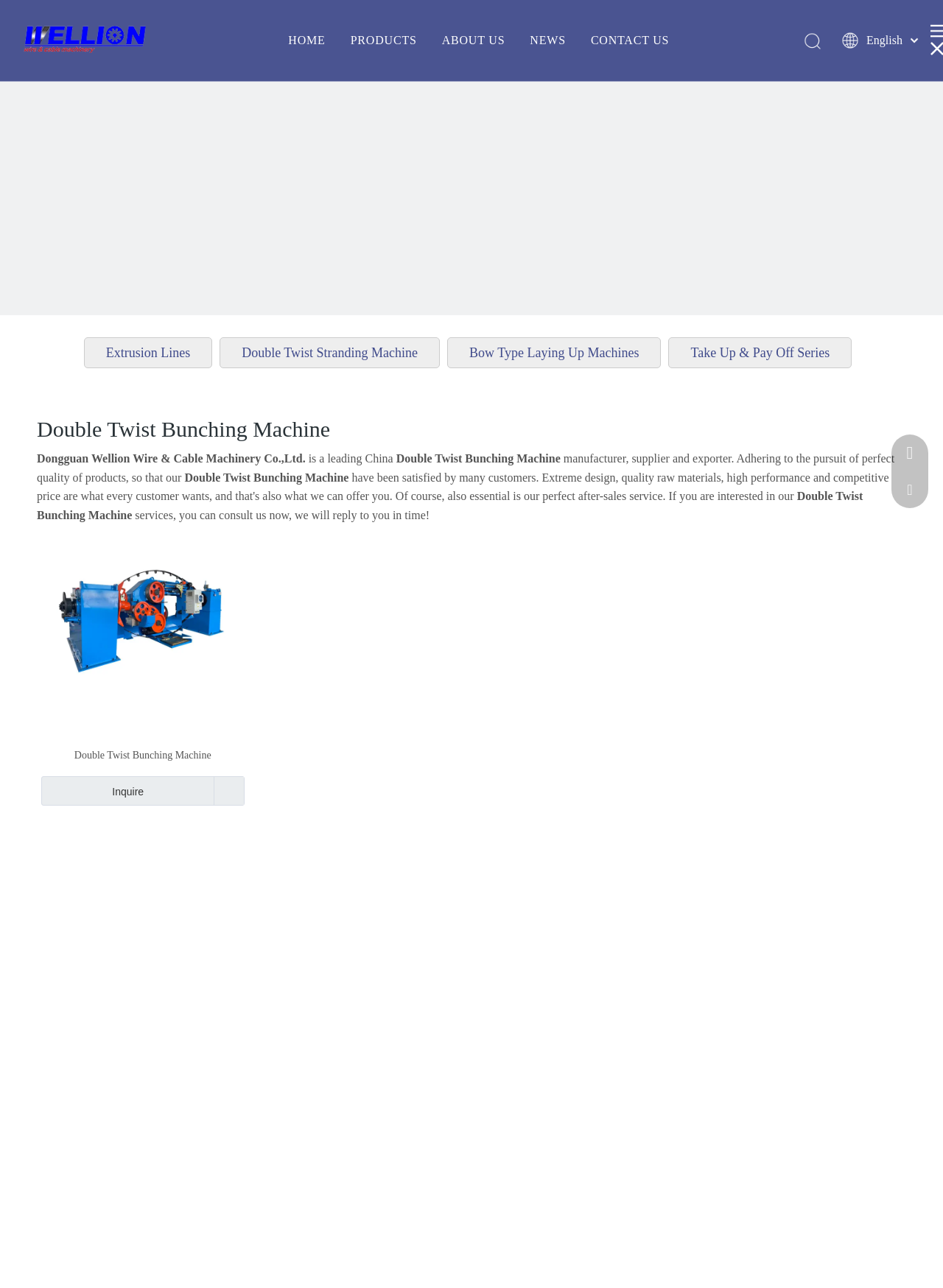What is the contact phone number?
Answer the question in a detailed and comprehensive manner.

I found the contact phone number by looking at the link element that says '+86-769-85153791' which is located at the bottom of the webpage, in the contact information section.